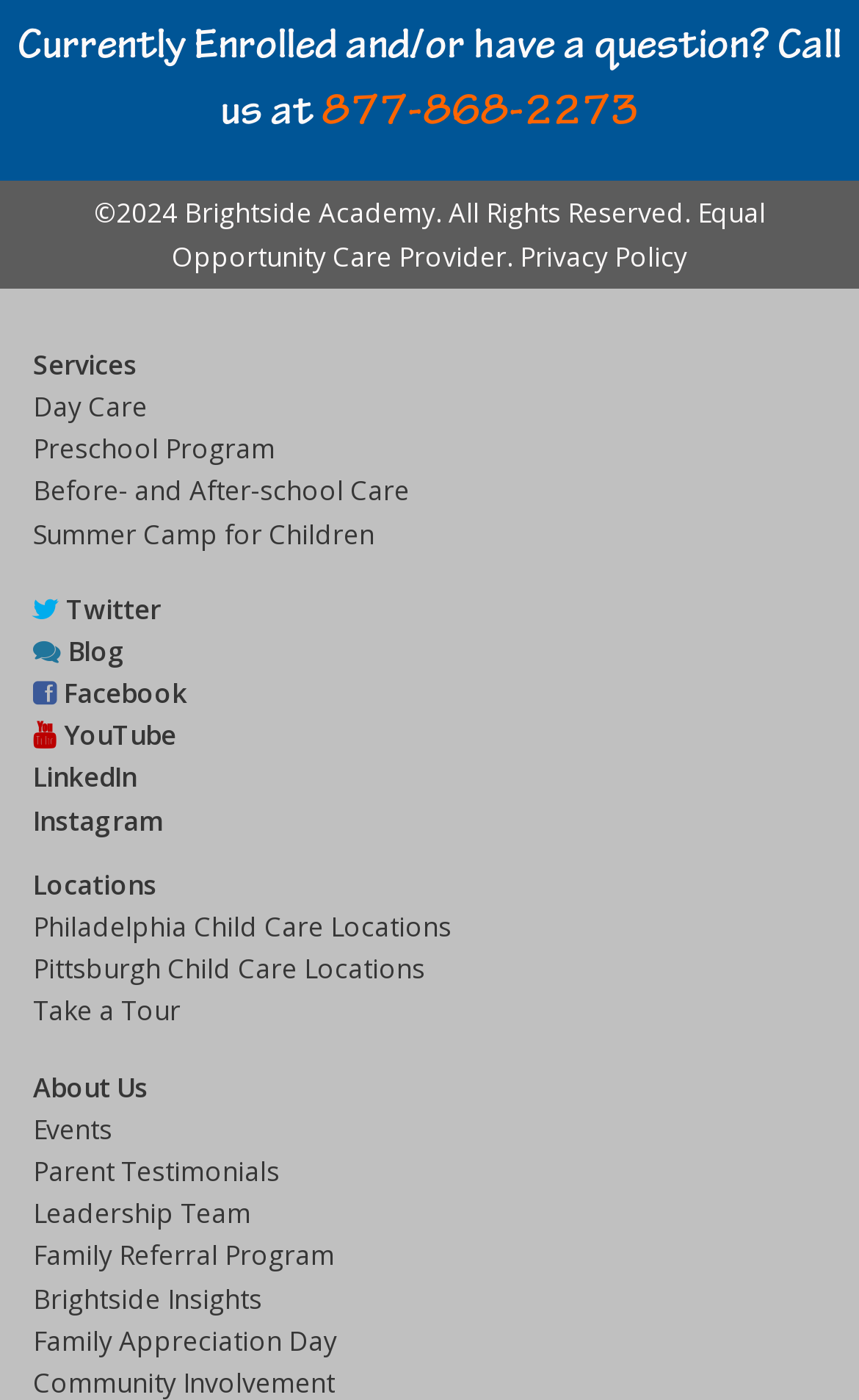Answer succinctly with a single word or phrase:
How many social media links are there?

6